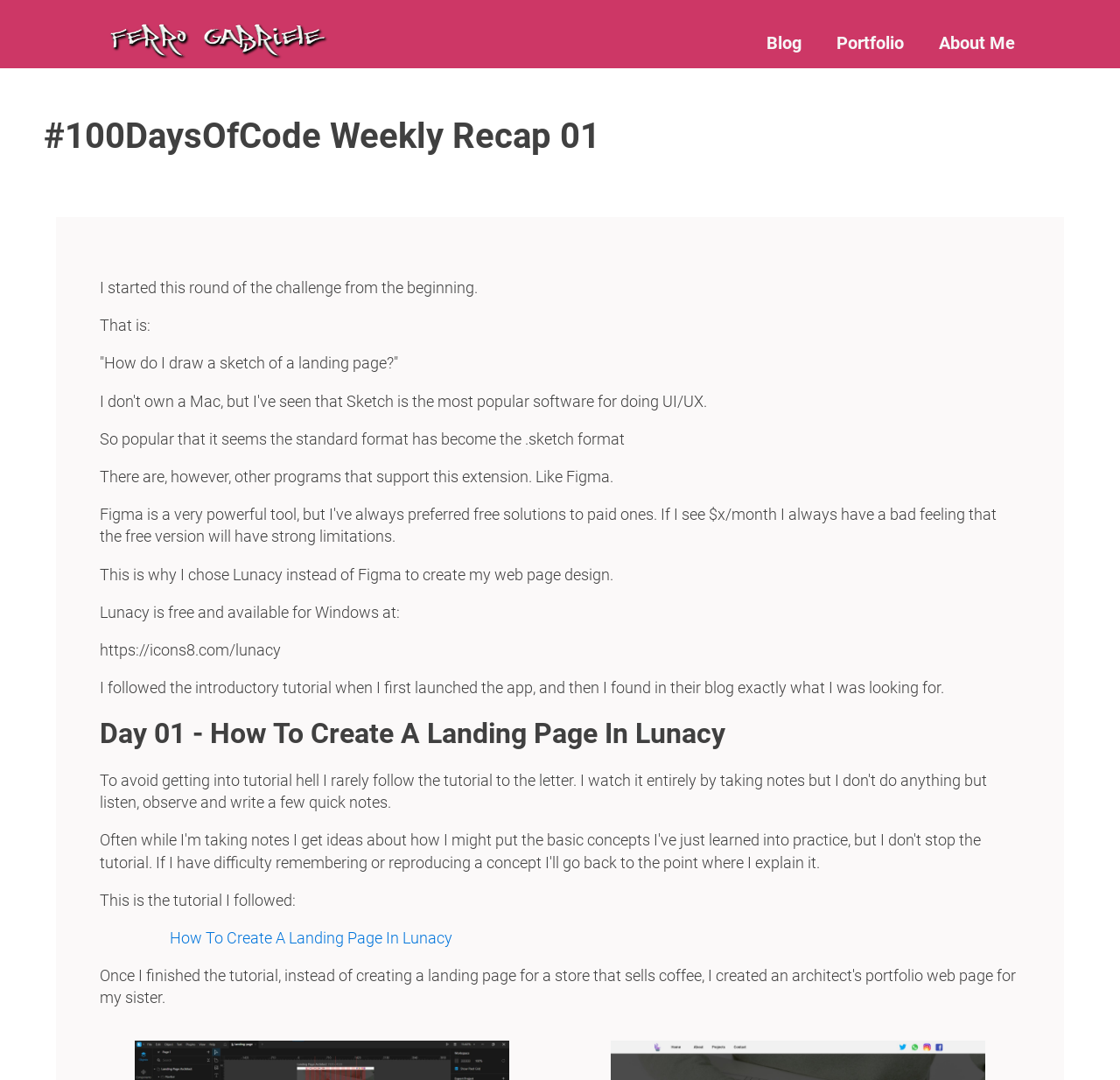What is the topic of the challenge?
Can you provide an in-depth and detailed response to the question?

The topic of the challenge is mentioned in the main heading '#100DaysOfCode Weekly Recap 01', which indicates that the author is participating in a 100-day coding challenge.